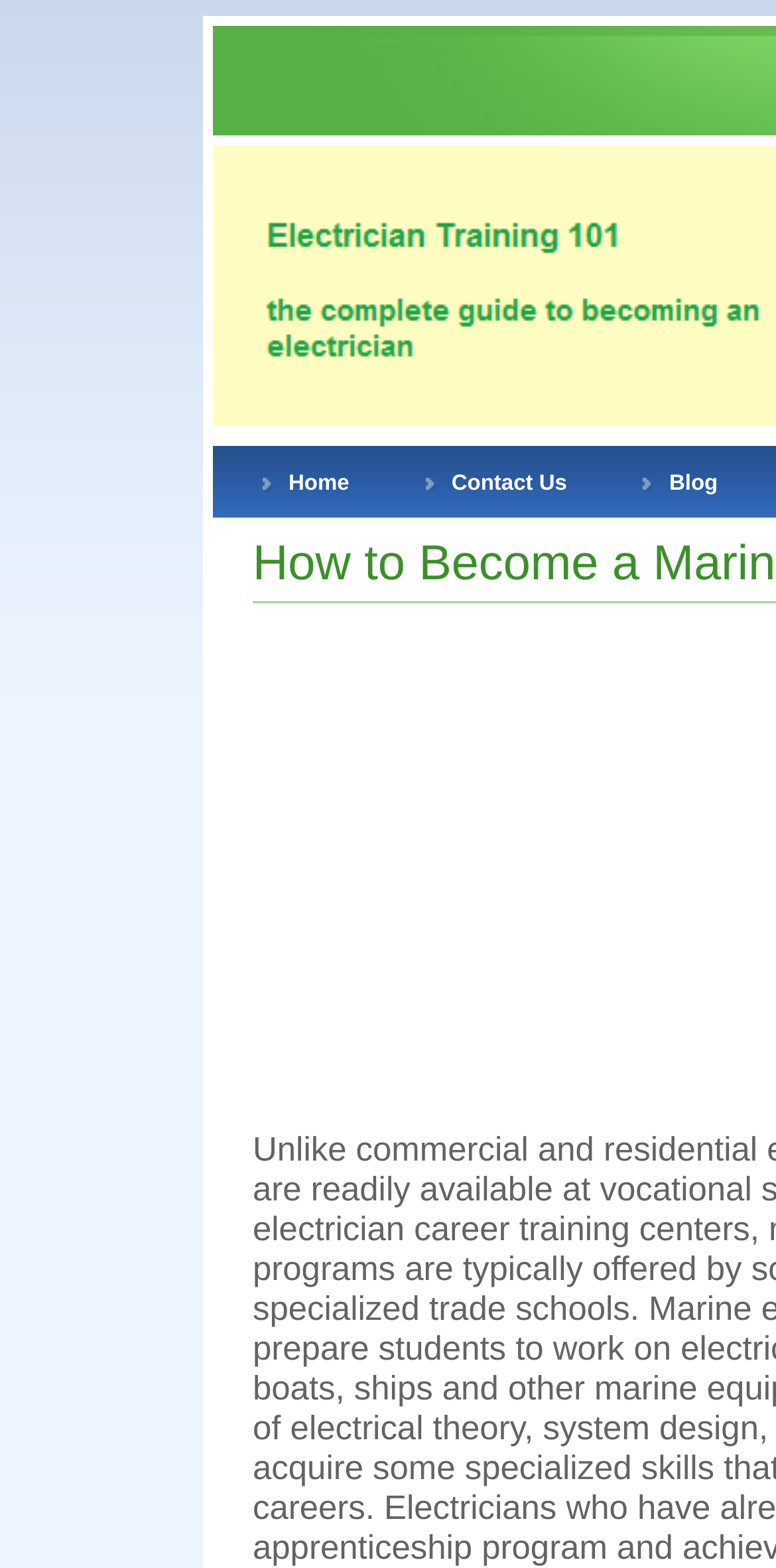Identify the bounding box of the UI element that matches this description: "Contact Us".

[0.548, 0.301, 0.82, 0.316]